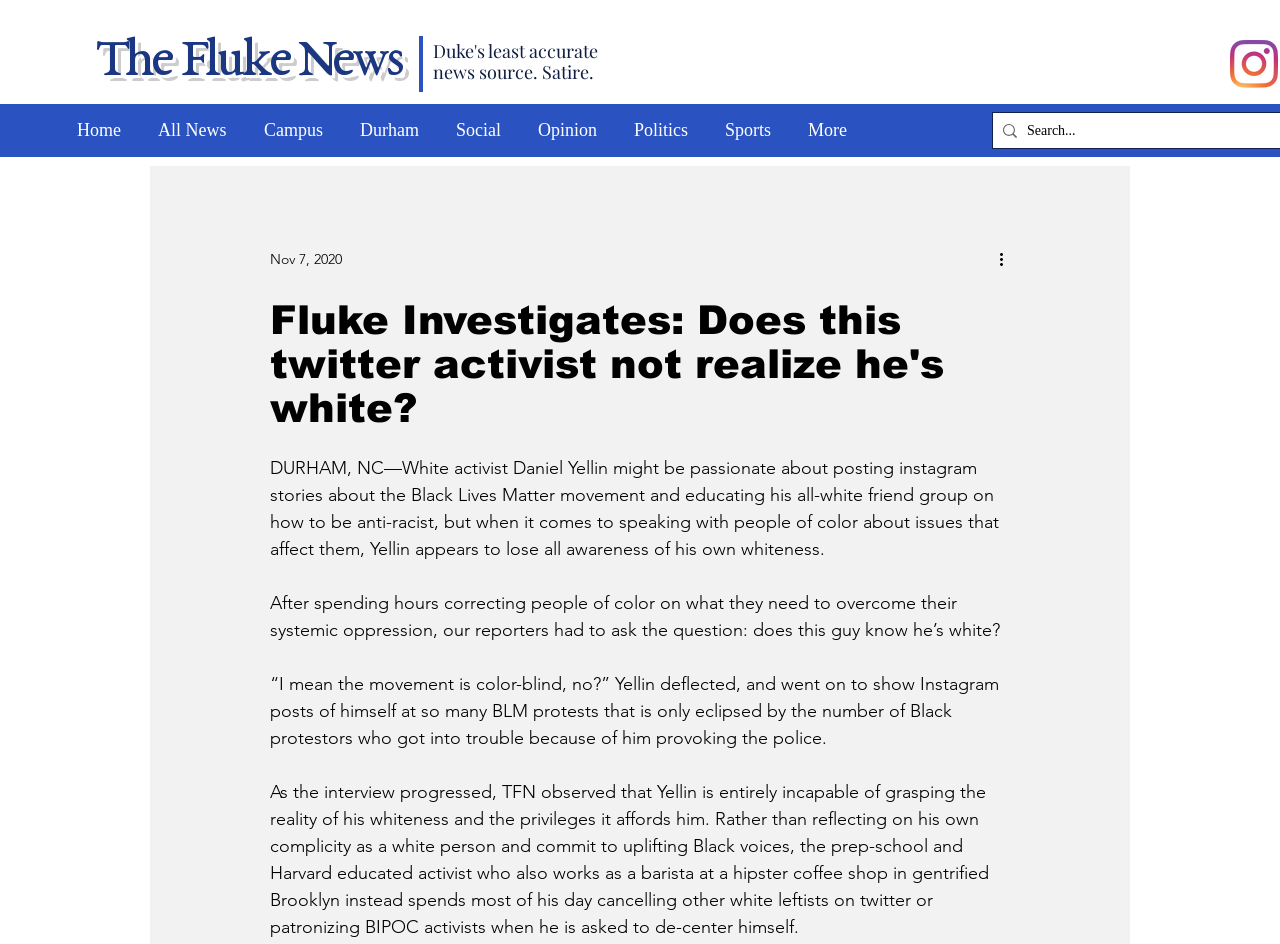What social media platform is mentioned in the article?
Use the image to give a comprehensive and detailed response to the question.

I found the answer by reading the static text elements that mention Instagram stories and a link element with the text 'Instagram' which is located near the top of the webpage.